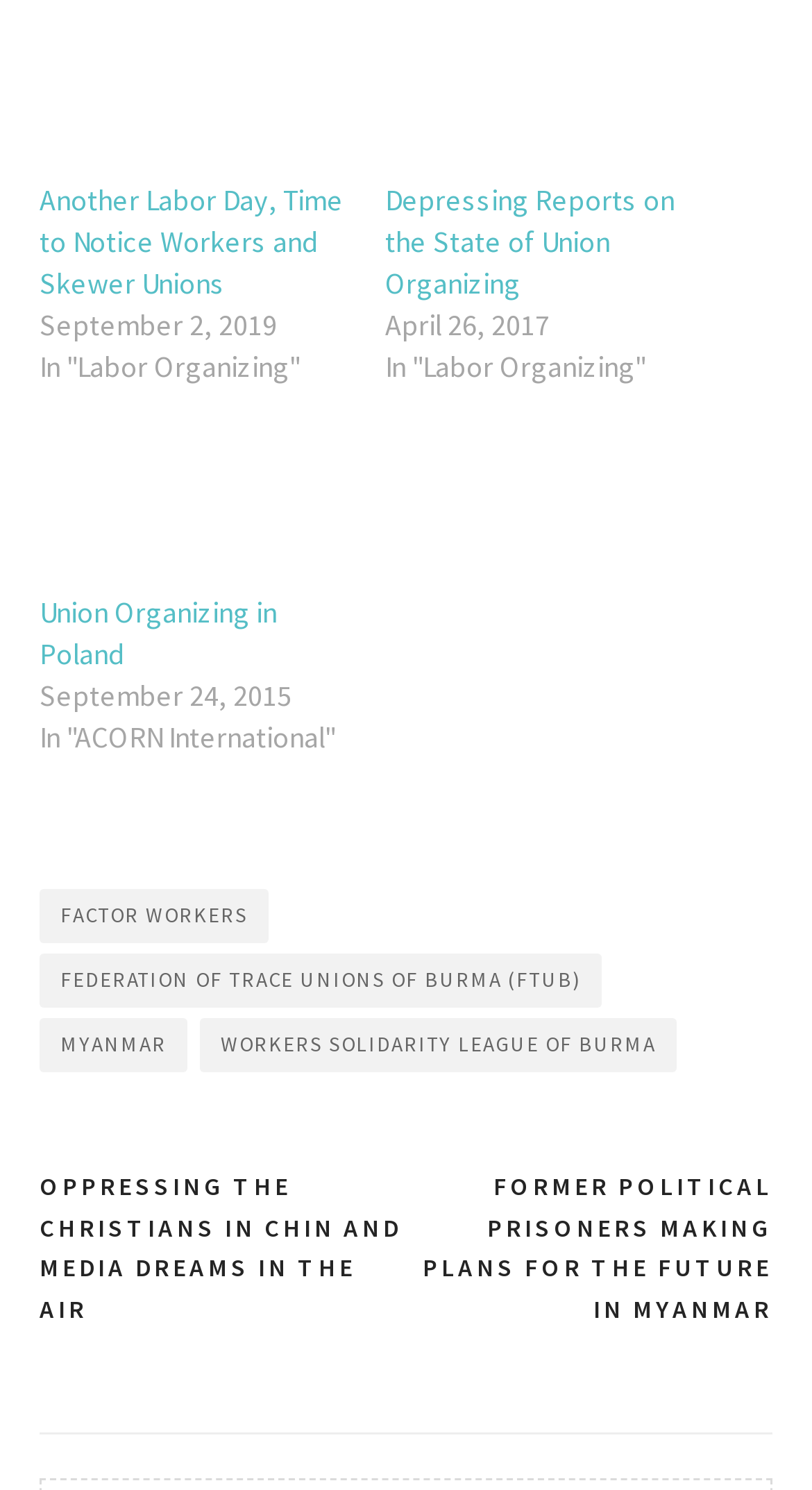Please find and report the bounding box coordinates of the element to click in order to perform the following action: "Explore the image '20150117_eup502-a'". The coordinates should be expressed as four float numbers between 0 and 1, in the format [left, top, right, bottom].

[0.049, 0.28, 0.423, 0.396]